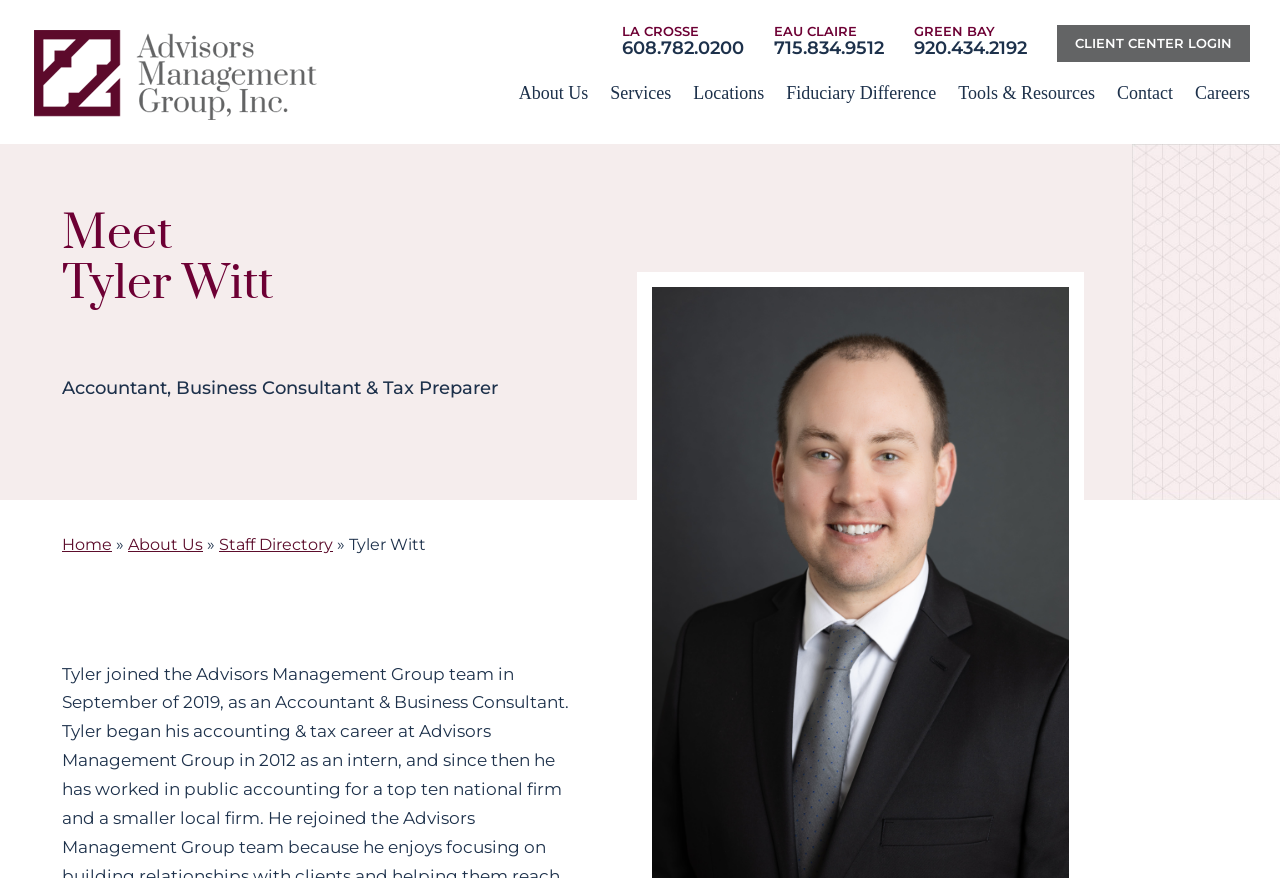What is the phone number for the LA CROSSE location?
Using the details shown in the screenshot, provide a comprehensive answer to the question.

The phone number for the LA CROSSE location is listed as '608.782.0200' on the webpage.